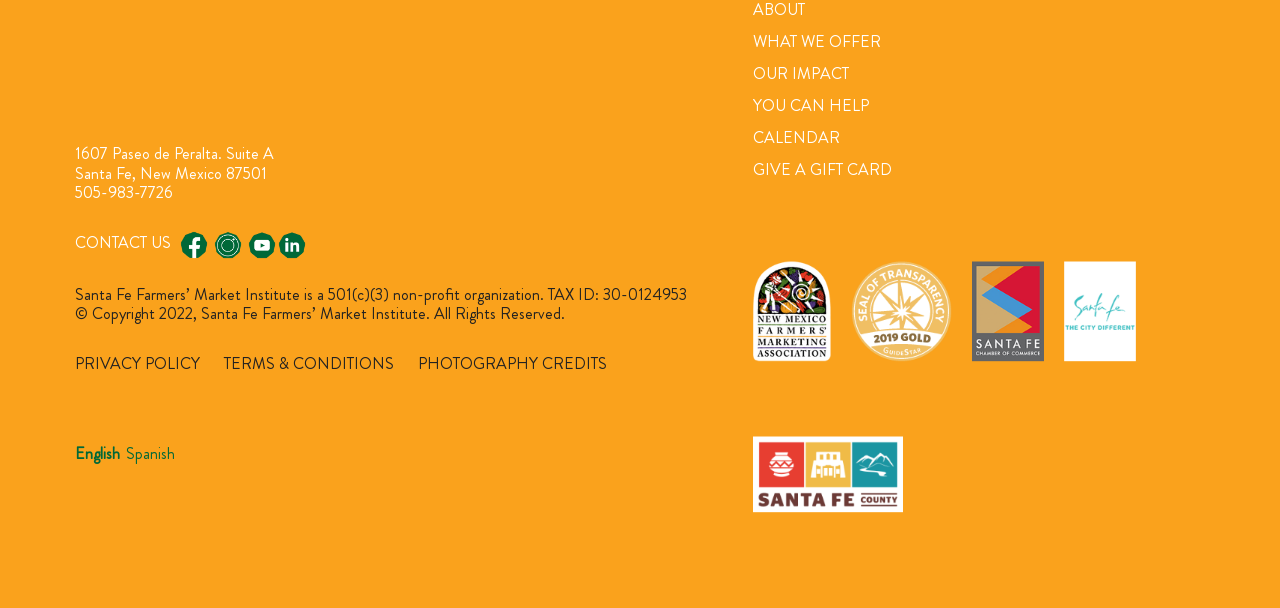What are the language options available on this webpage?
Using the information from the image, give a concise answer in one word or a short phrase.

English and Spanish